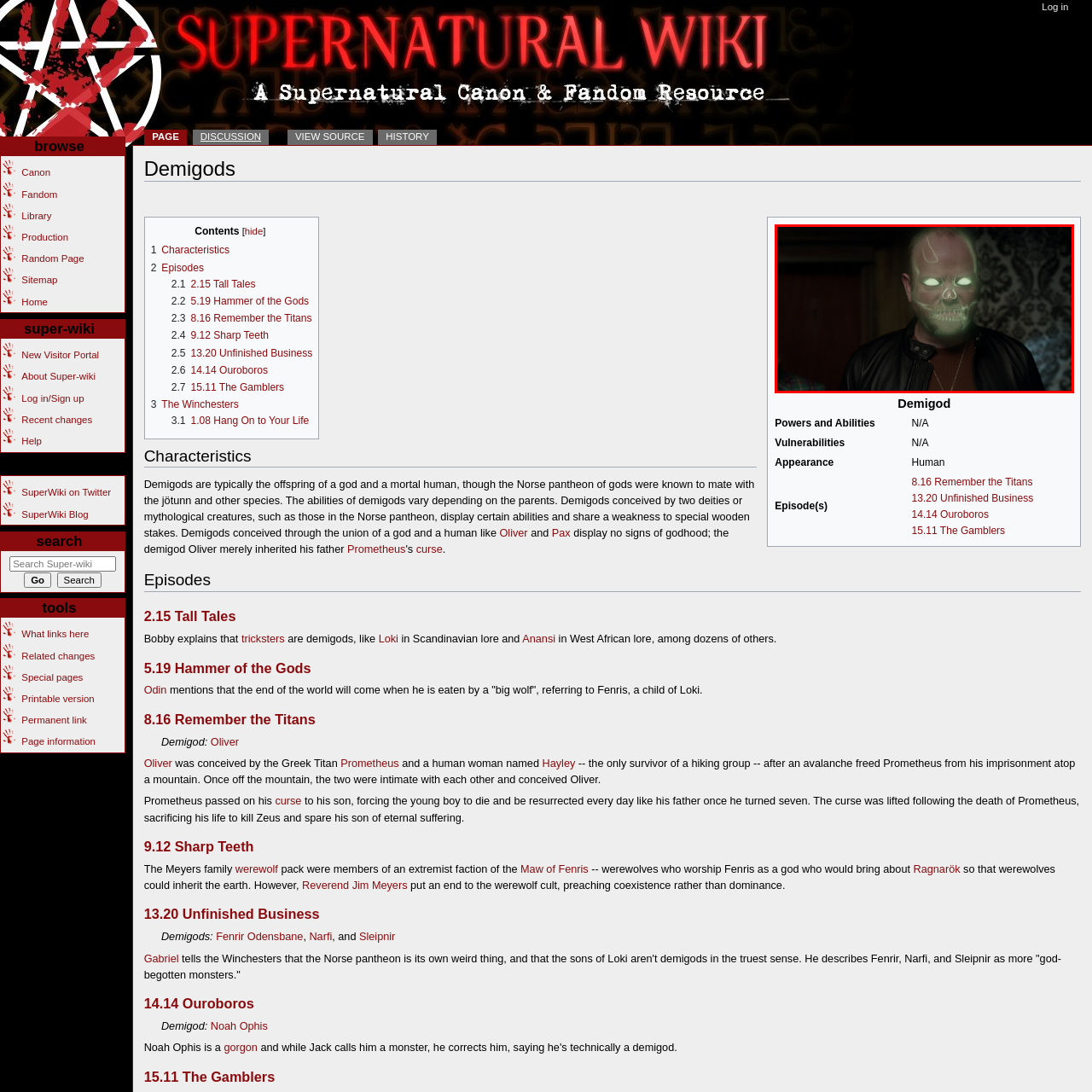Observe the content inside the red rectangle, What is the character wearing? 
Give your answer in just one word or phrase.

Dark leather jacket